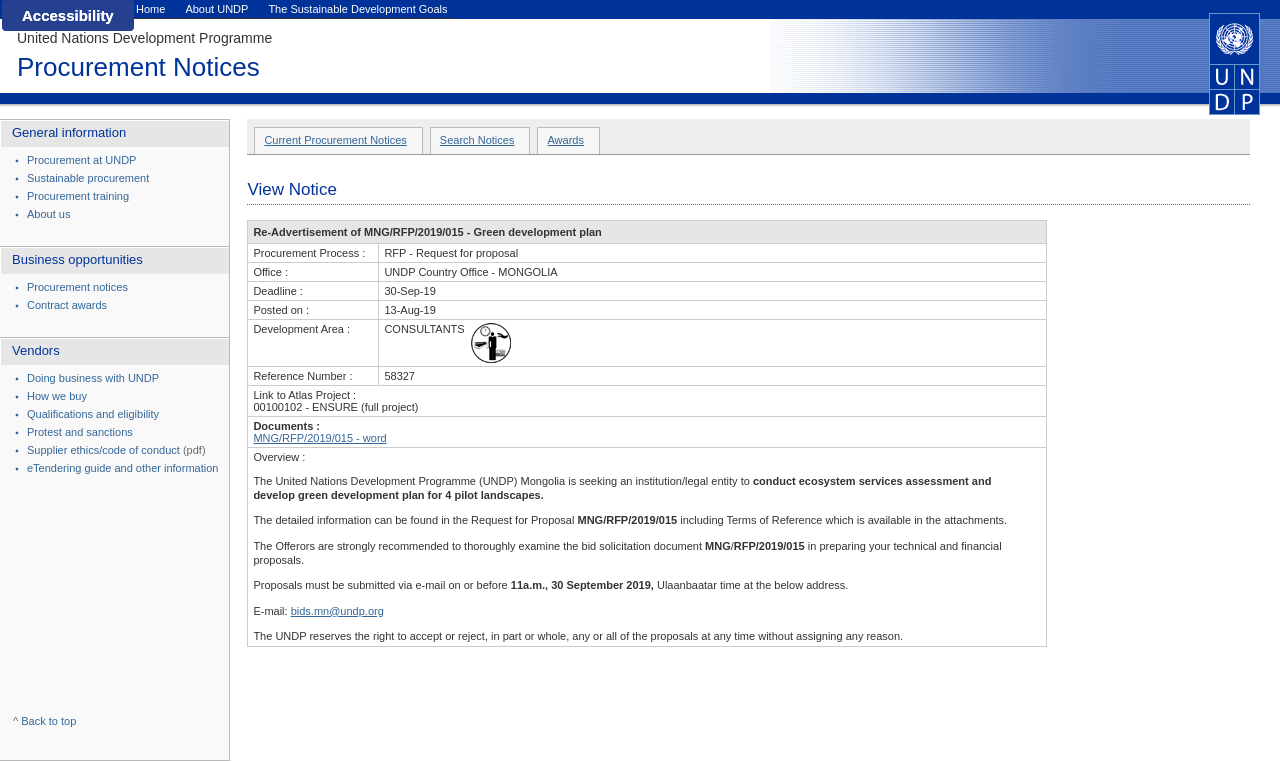What is the logo of the website?
Give a comprehensive and detailed explanation for the question.

The logo of the website is 'UNDP' which is an image element located at the top of the webpage with a bounding box coordinate of [0.945, 0.017, 0.984, 0.151].